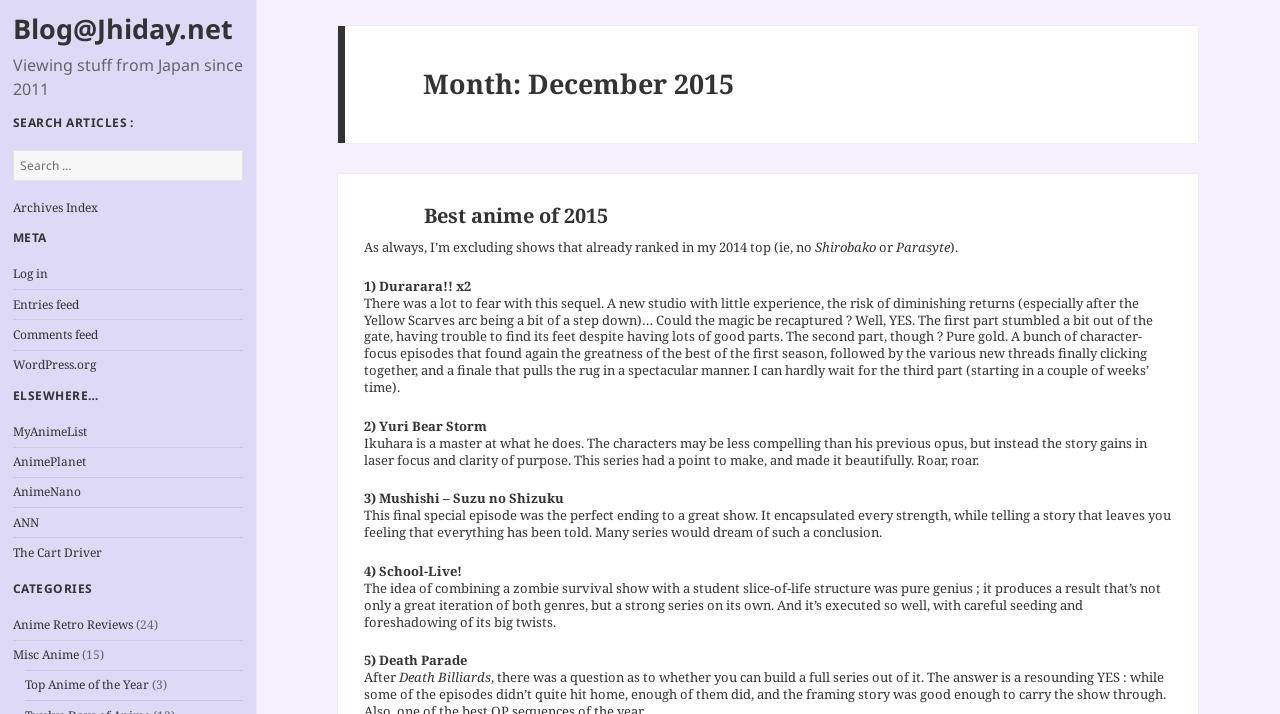Give the bounding box coordinates for the element described as: "WordPress.org".

[0.01, 0.499, 0.075, 0.523]